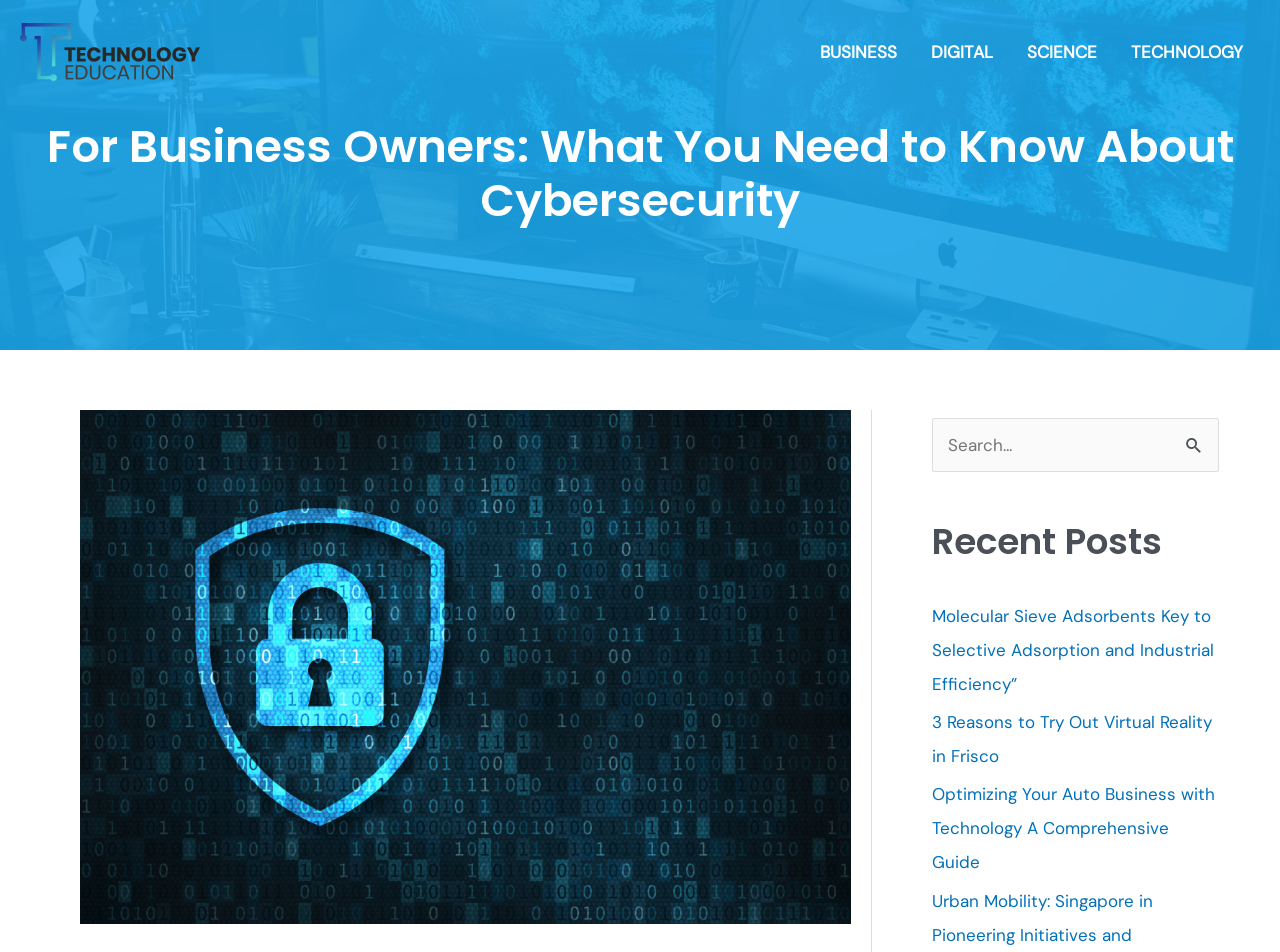Please identify the bounding box coordinates of the element that needs to be clicked to execute the following command: "Search for something". Provide the bounding box using four float numbers between 0 and 1, formatted as [left, top, right, bottom].

[0.728, 0.439, 0.952, 0.496]